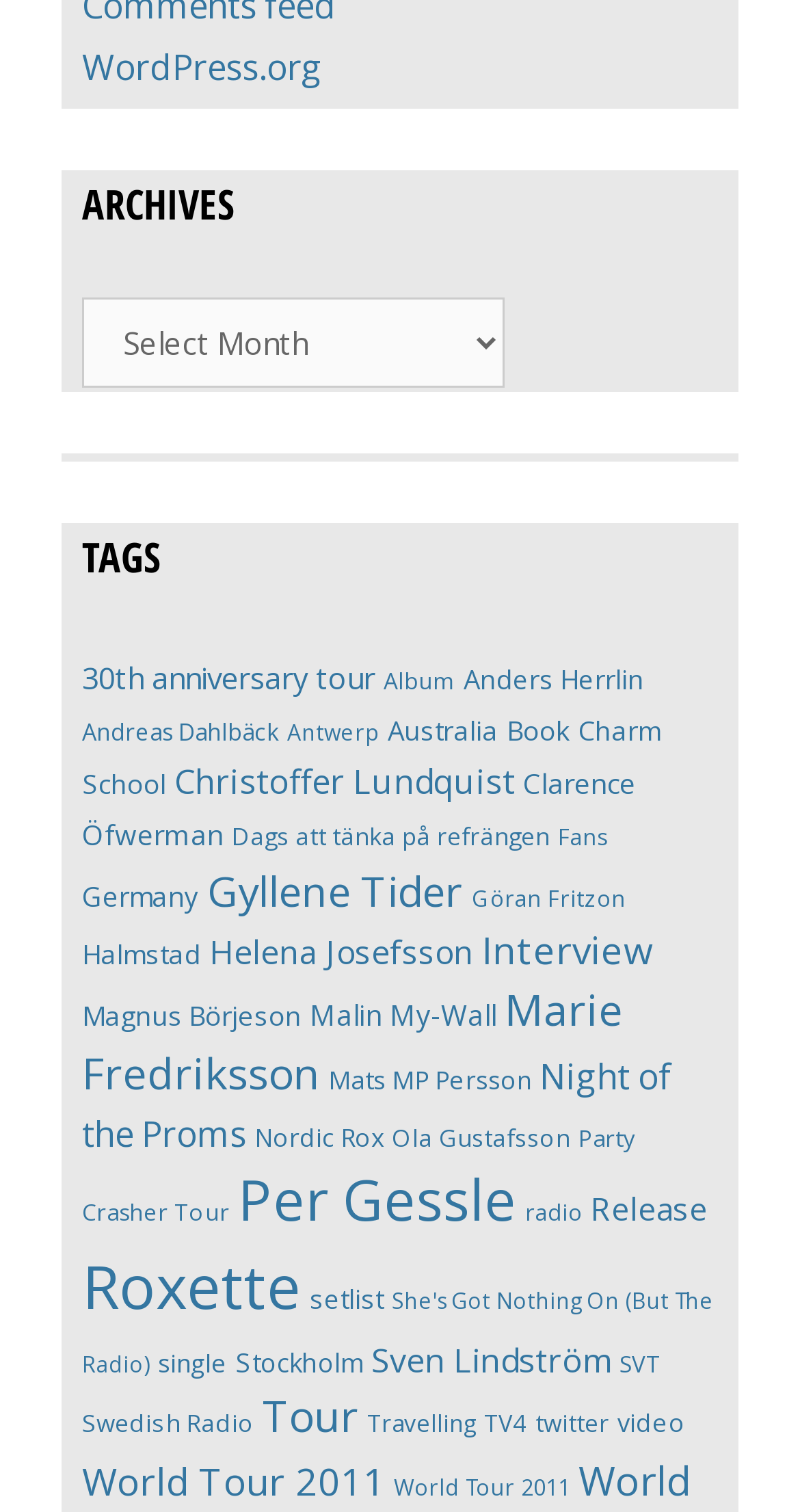What is the number of tags on this webpage?
Use the information from the screenshot to give a comprehensive response to the question.

I counted the number of links under the 'TAGS' heading, and there are 43 links, each representing a tag.